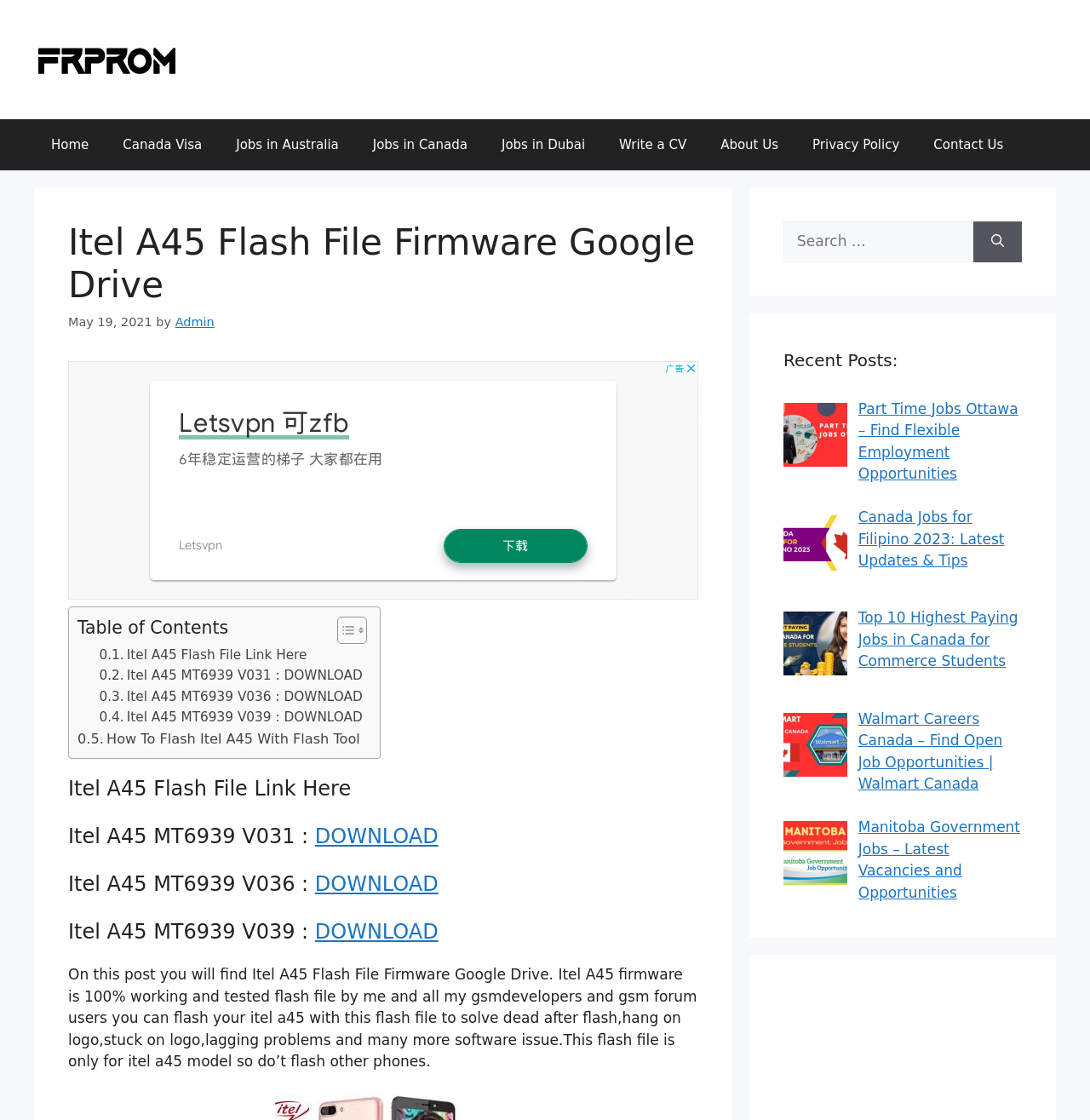Find the bounding box coordinates of the element to click in order to complete this instruction: "Read the recent post 'Part Time Jobs Ottawa'". The bounding box coordinates must be four float numbers between 0 and 1, denoted as [left, top, right, bottom].

[0.787, 0.357, 0.934, 0.43]